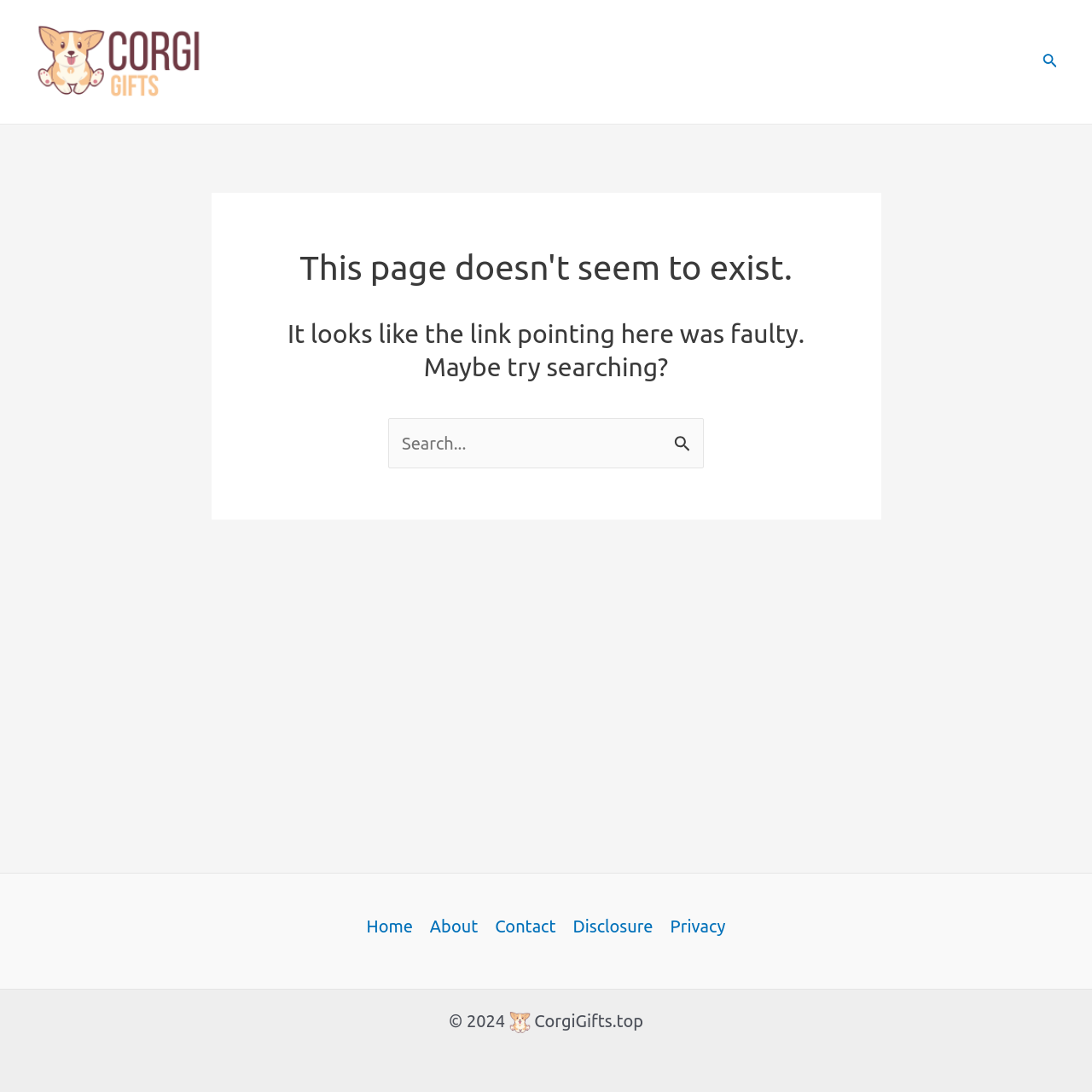Find the headline of the webpage and generate its text content.

This page doesn't seem to exist.